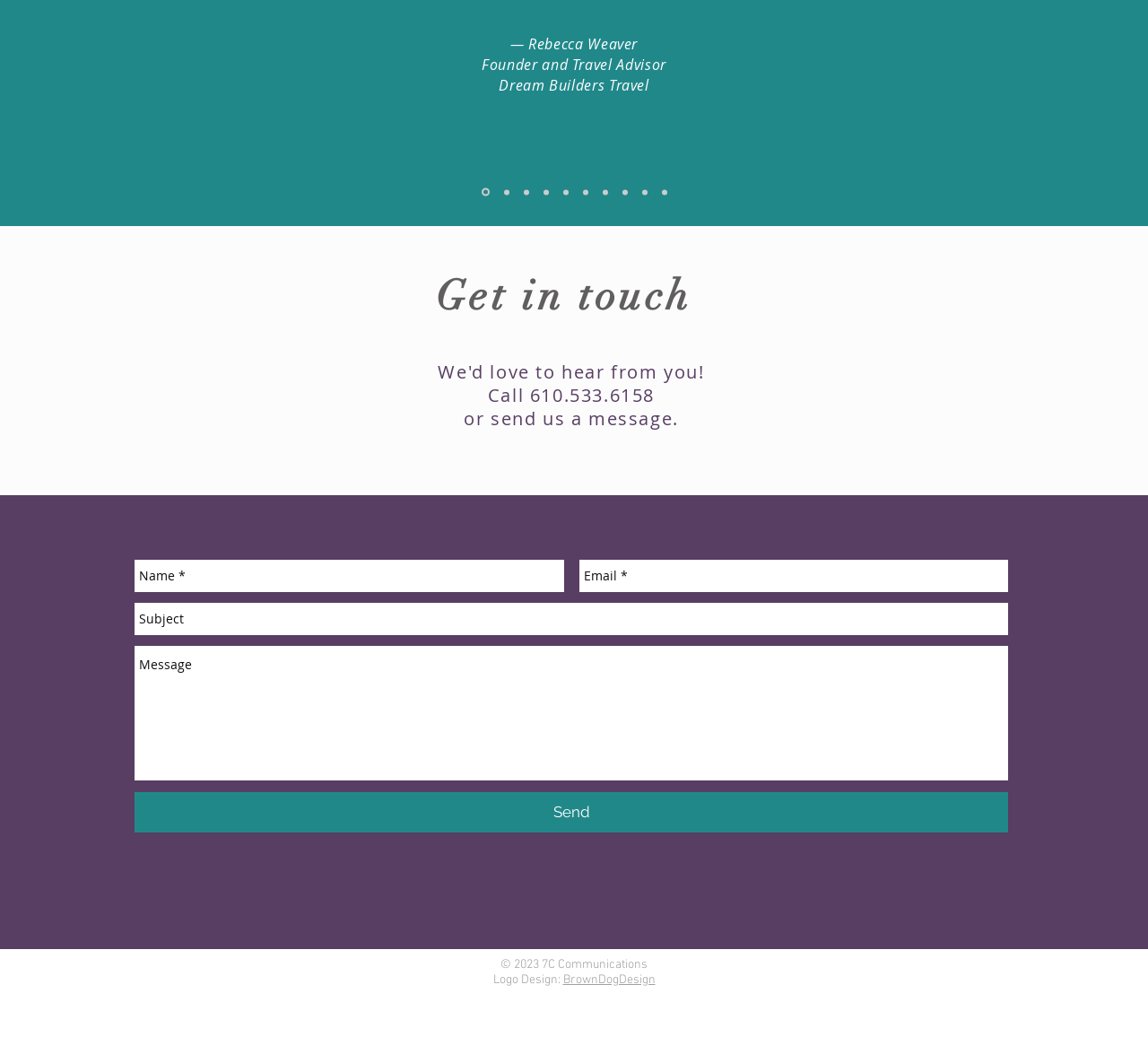Can you pinpoint the bounding box coordinates for the clickable element required for this instruction: "Enter your name"? The coordinates should be four float numbers between 0 and 1, i.e., [left, top, right, bottom].

[0.117, 0.54, 0.491, 0.571]